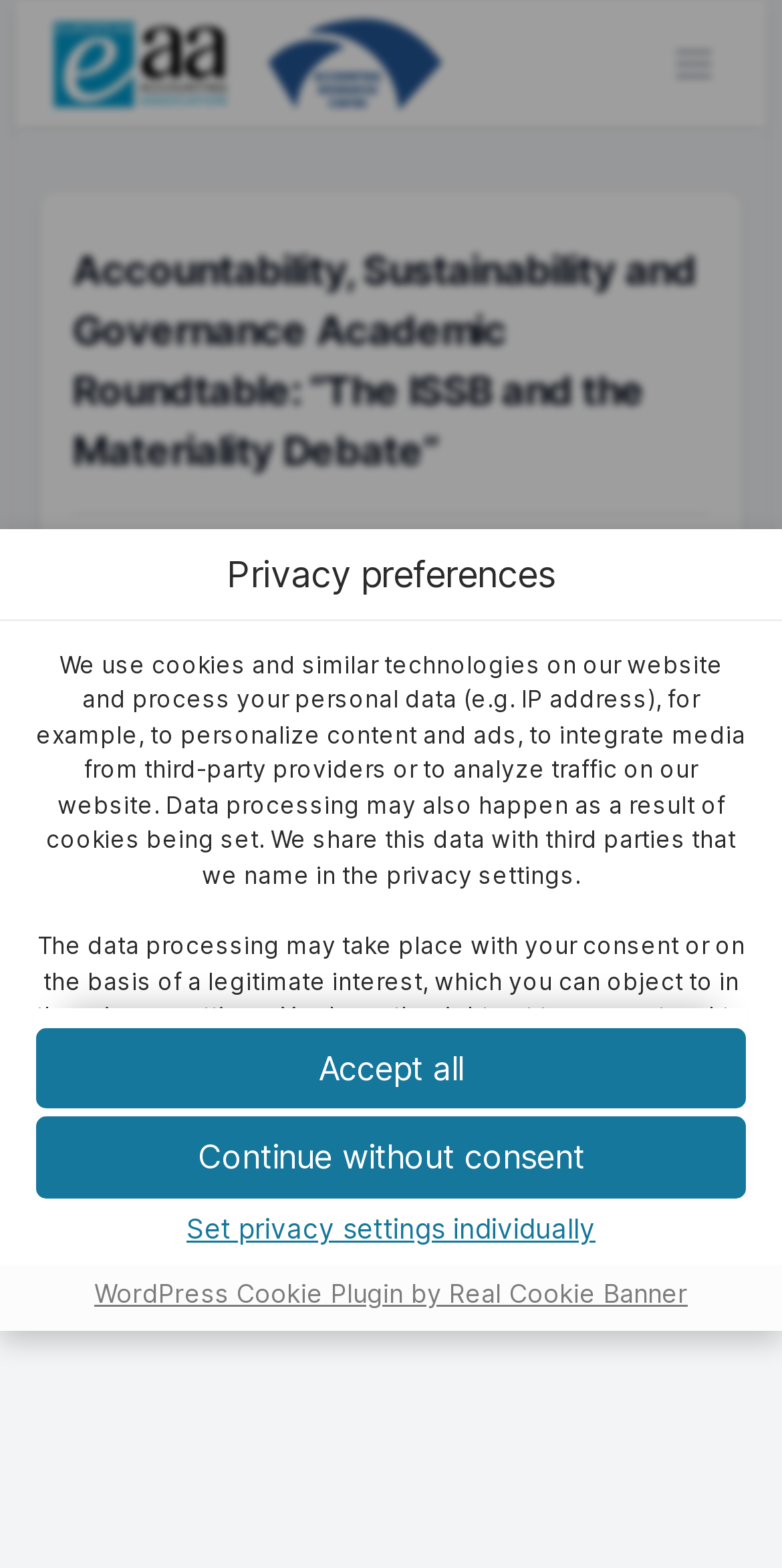What is the name of the author of the article?
Please give a detailed and elaborate answer to the question based on the image.

The answer can be found in the text 'Posted by GIOVANNA MICHELON - Dec 17, 2021' which is located below the main heading of the webpage.